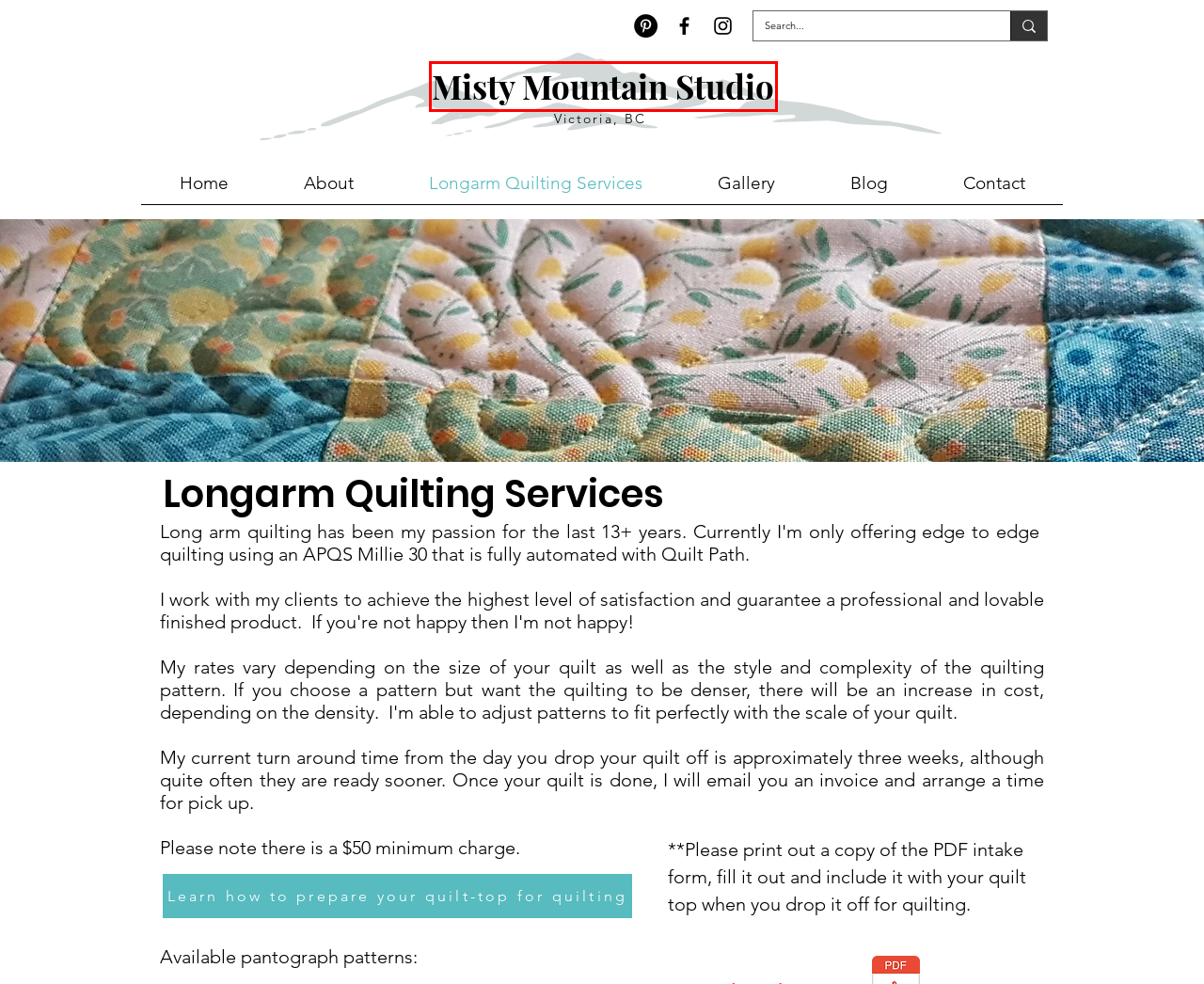Look at the screenshot of a webpage where a red rectangle bounding box is present. Choose the webpage description that best describes the new webpage after clicking the element inside the red bounding box. Here are the candidates:
A. Children's Pantographs | MistyMountainStudio
B. Website Builder - Create a Free Website Today | Wix.com
C. Misty Mountain Studio Victoria | How To
D. Misty Mountain Studio Victoria | Contact
E. Gallery | The Batik Place @ Misty Mountain Studio
F. Birds, Bugs and Bees | MistyMountainStudio
G. Misty Mountain Studio Victoria | About
H. Misty Mountain Studio Victoria

H